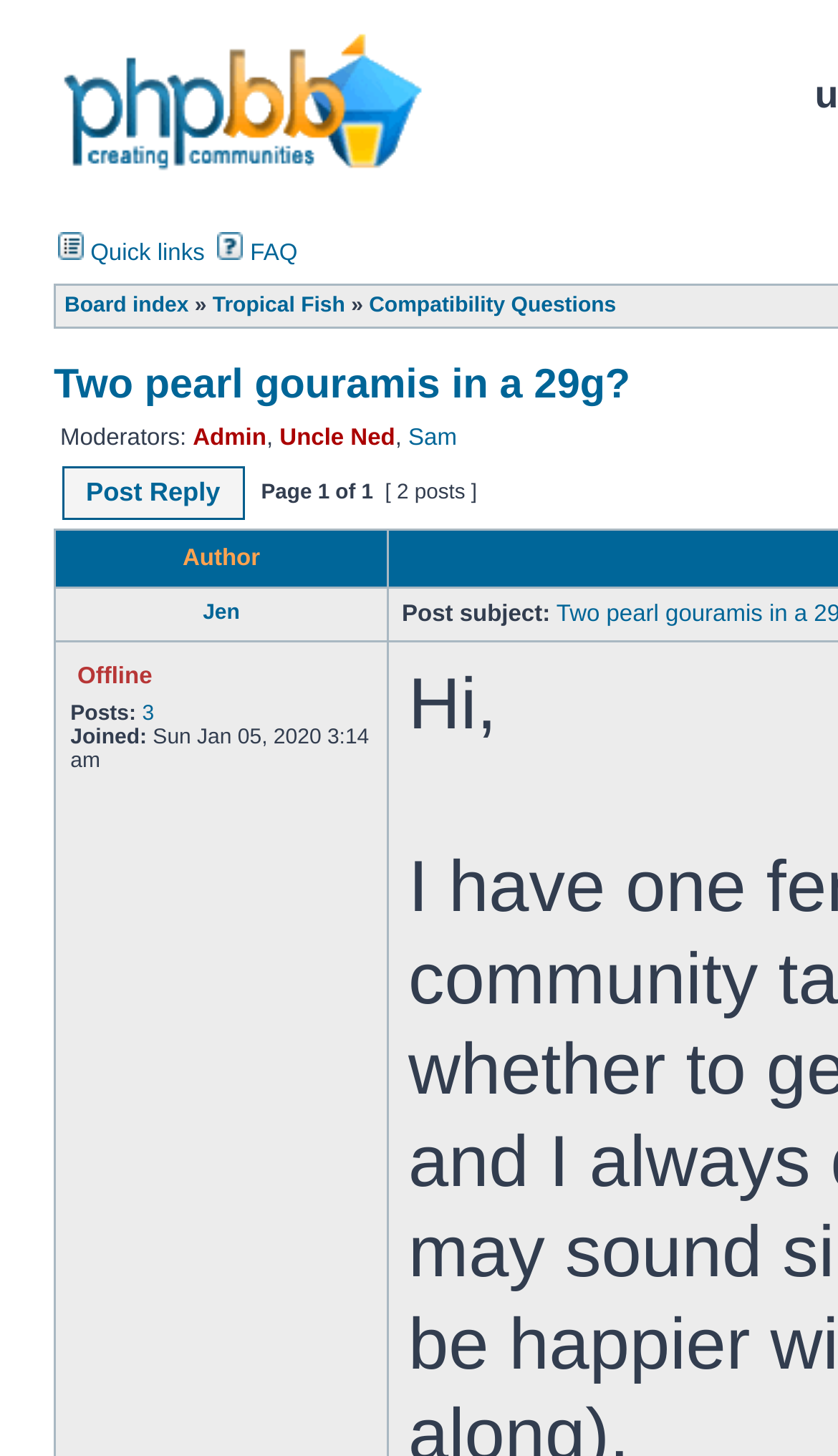What is the topic of the discussion?
Provide a well-explained and detailed answer to the question.

I found the answer by looking at the title of the webpage, which is 'Two pearl gouramis in a 29g? - unclenedsfishfactory.com'.